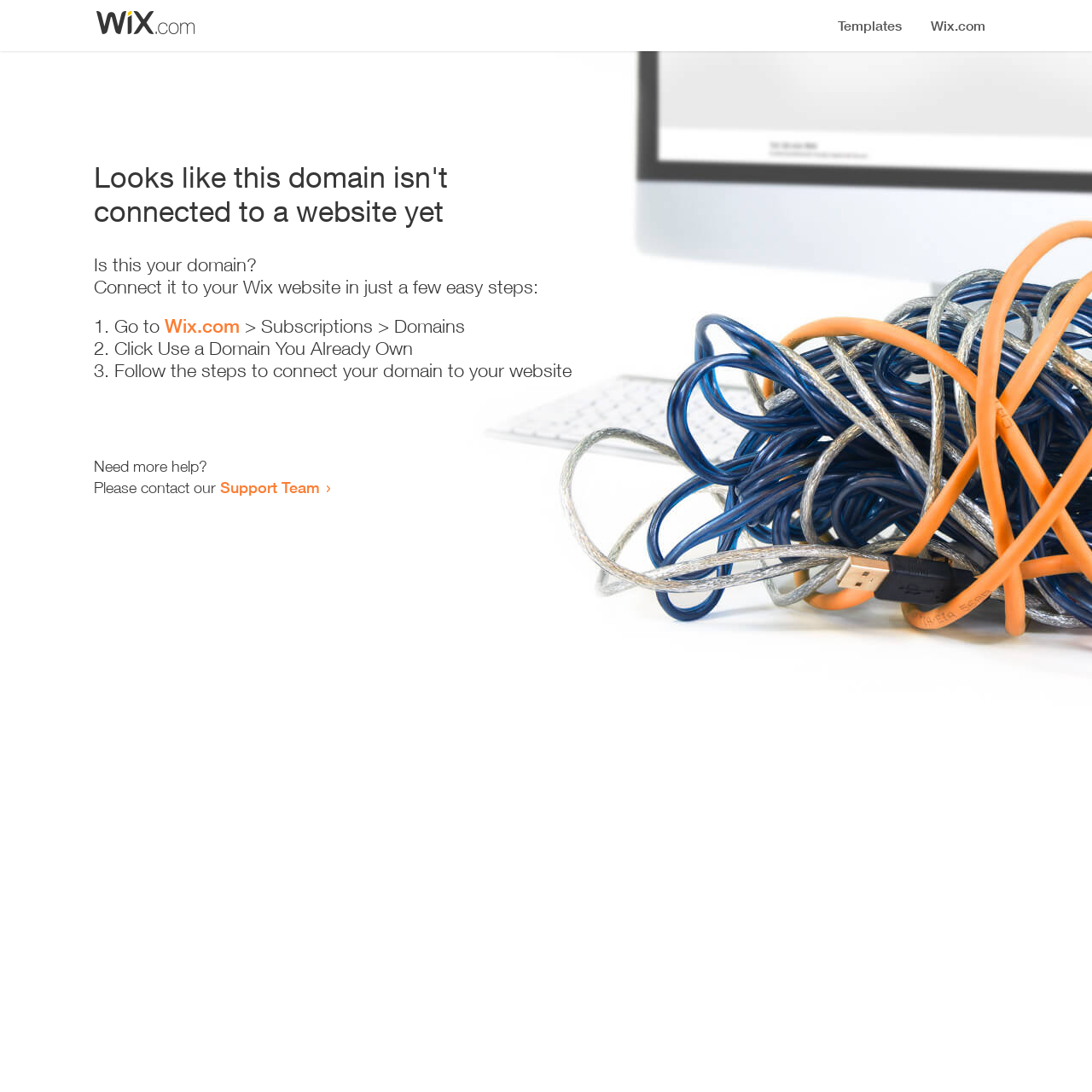Where can I get more help?
Provide a detailed answer to the question, using the image to inform your response.

The webpage provides a link to the 'Support Team' where I can get more help, as indicated by the static text 'Need more help?' and the link 'Support Team'.